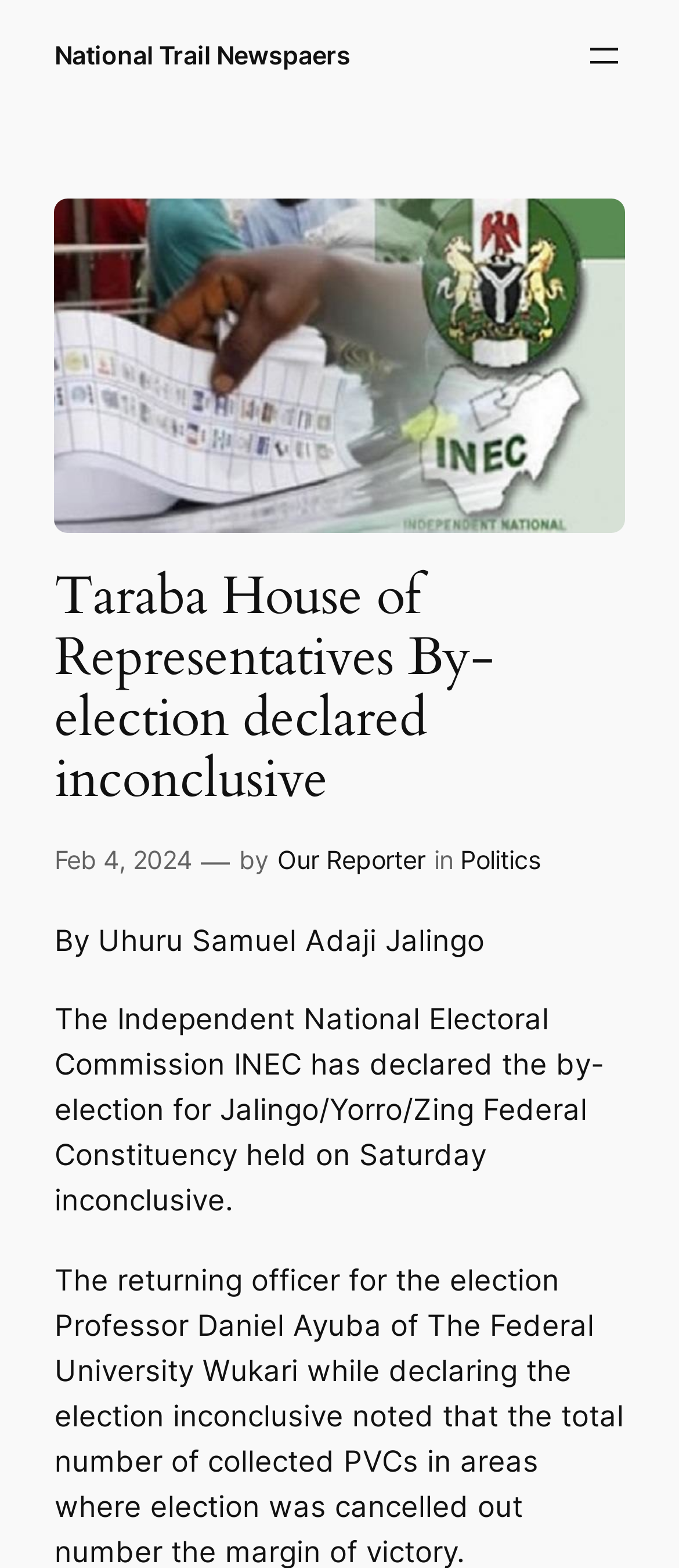Provide a brief response to the question using a single word or phrase: 
What is the category of this article?

Politics